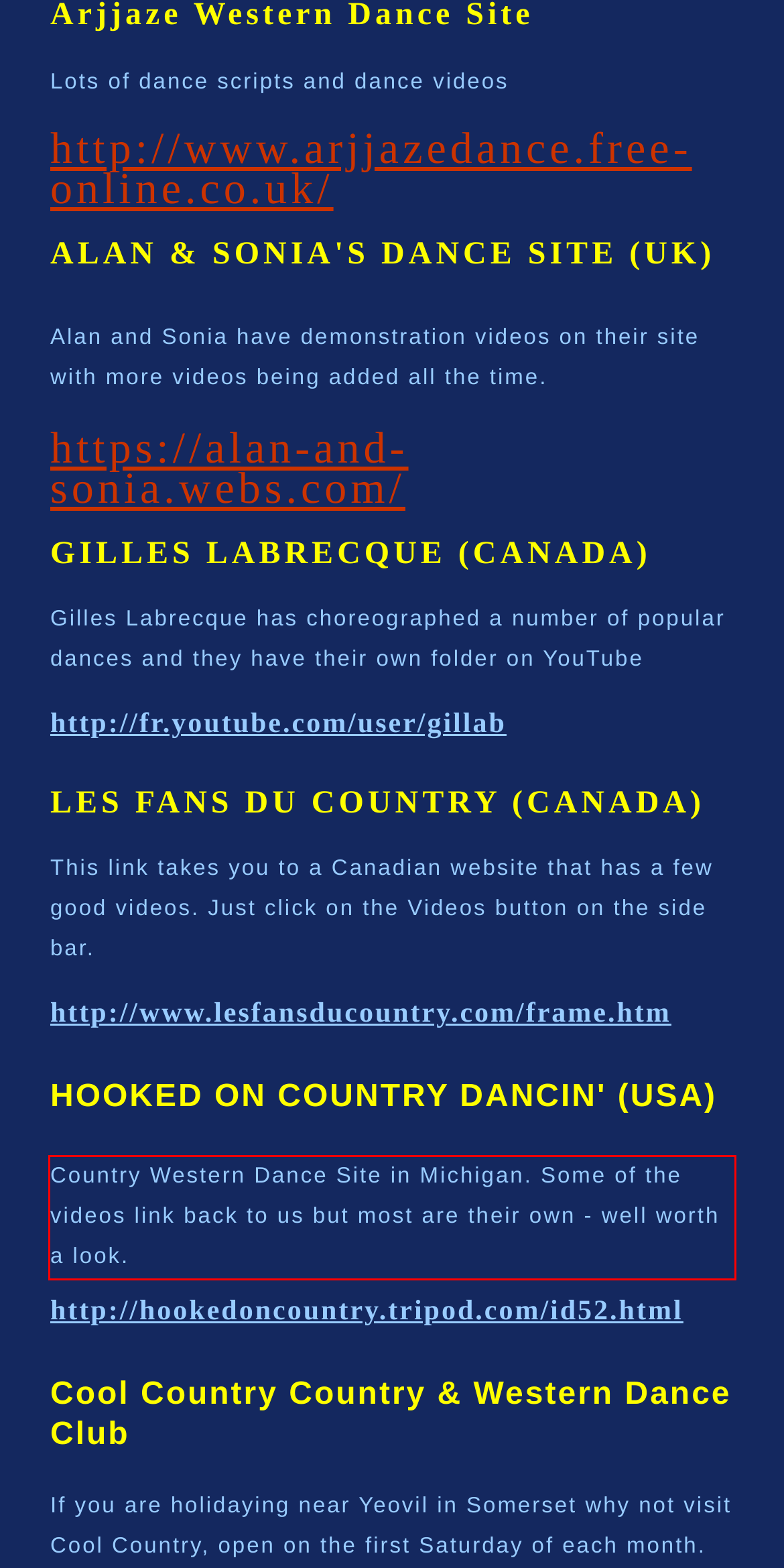Please use OCR to extract the text content from the red bounding box in the provided webpage screenshot.

Country Western Dance Site in Michigan. Some of the videos link back to us but most are their own - well worth a look.